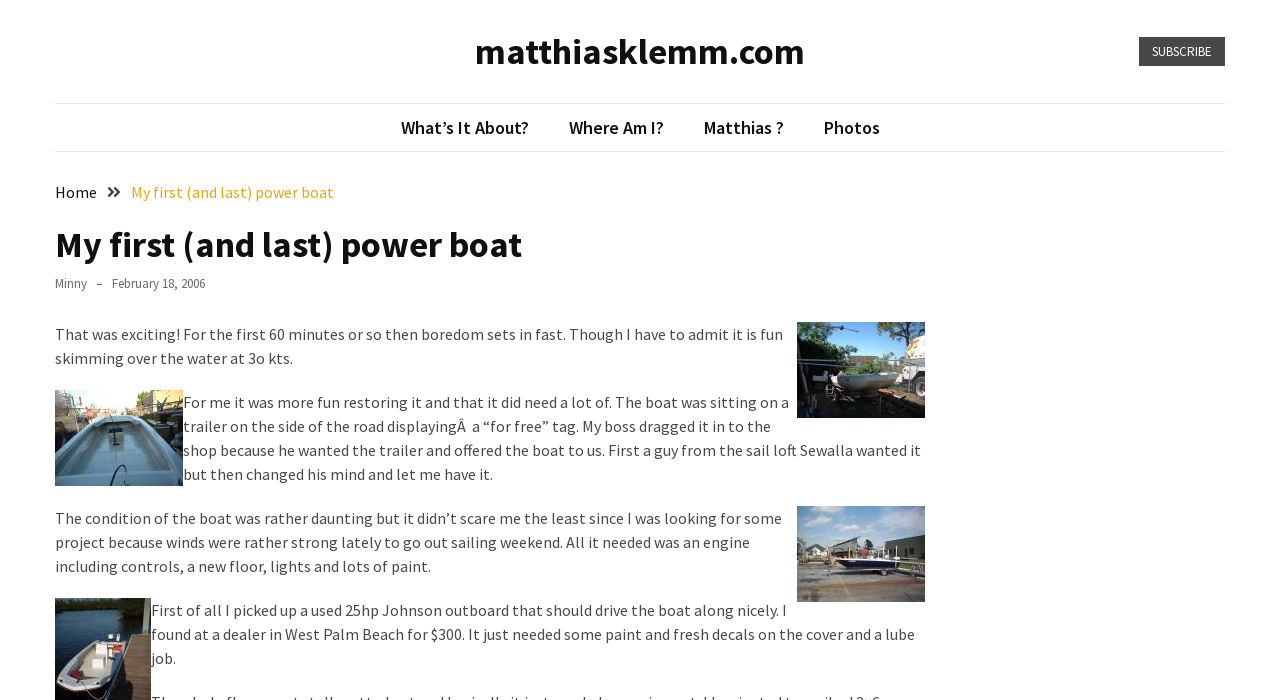Reply to the question with a single word or phrase:
What was the condition of the power boat when the author got it?

Rather daunting